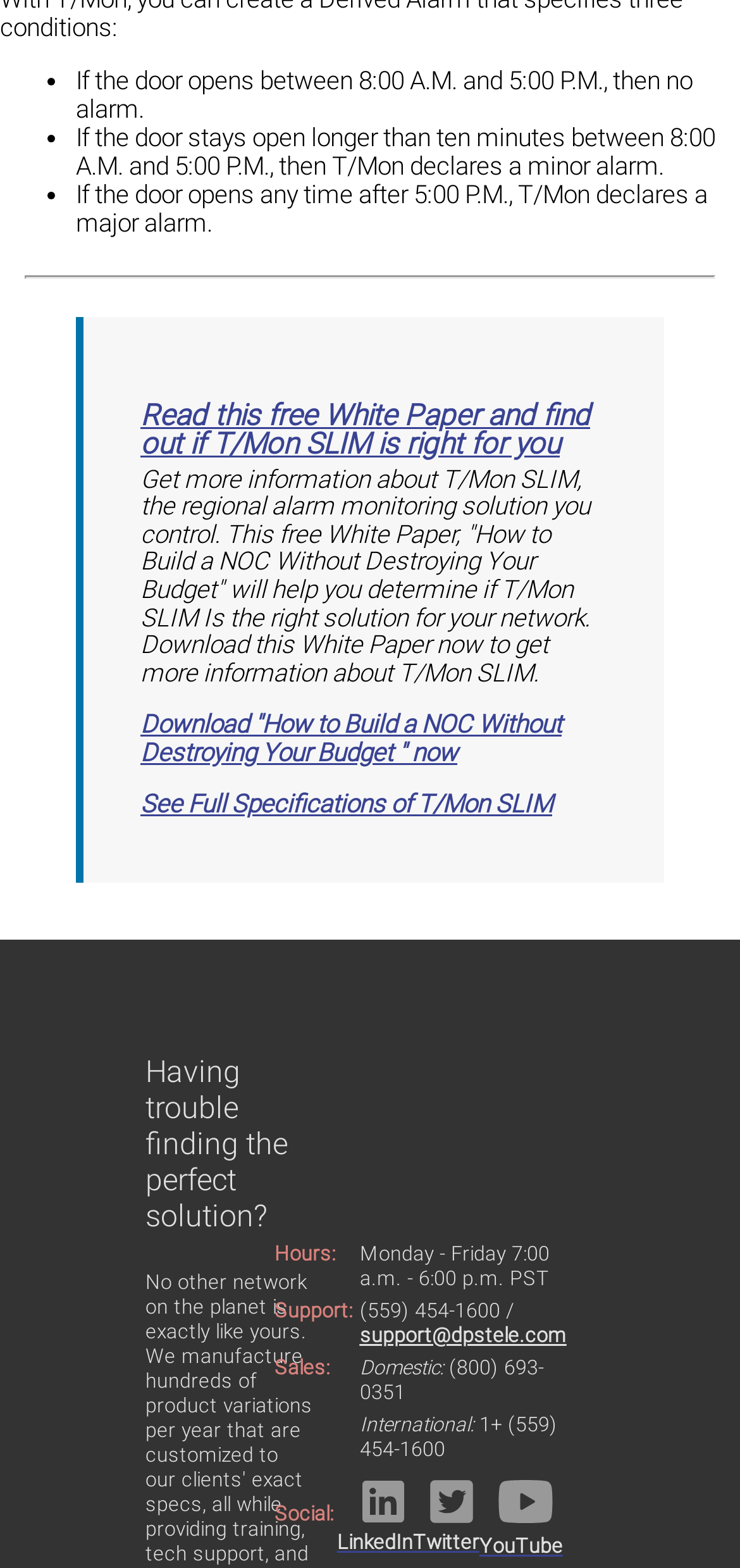What are the social media platforms mentioned?
Look at the image and provide a detailed response to the question.

In the LayoutTable section of the webpage, there is a row with the header 'Social:' and the corresponding cell contains the text 'LinkedIn Twitter YouTube', which are the social media platforms mentioned.